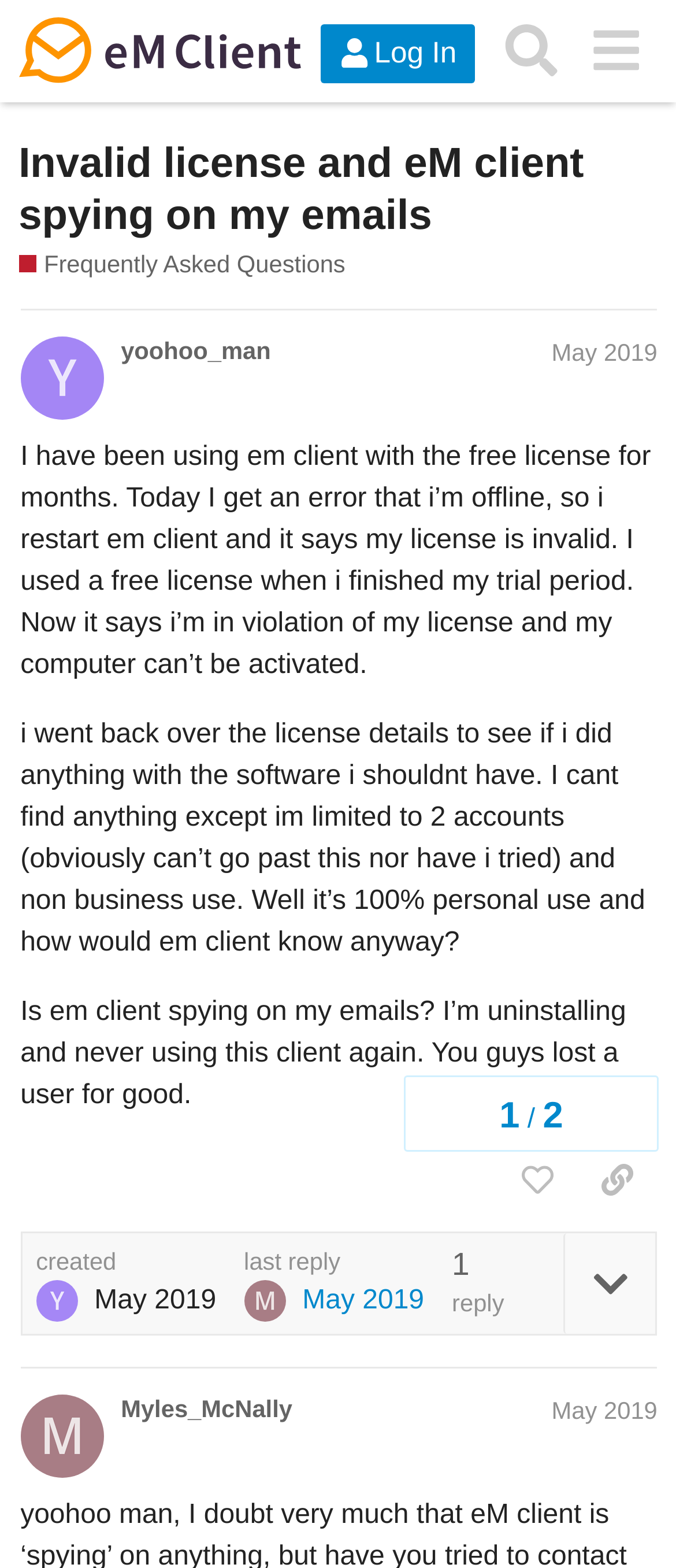Can you locate the main headline on this webpage and provide its text content?

Invalid license and eM client spying on my emails